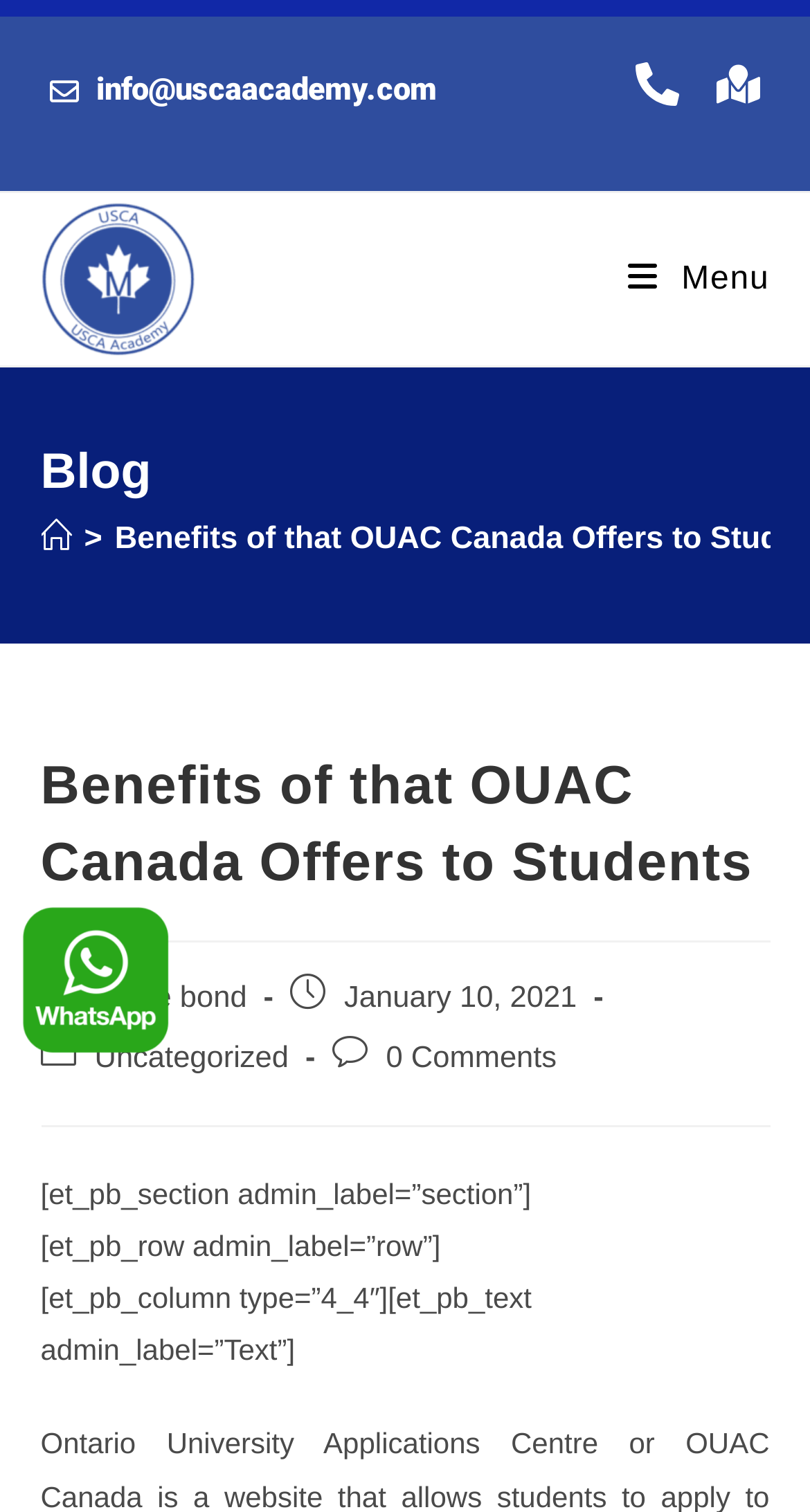Using the webpage screenshot, locate the HTML element that fits the following description and provide its bounding box: "View cart".

None